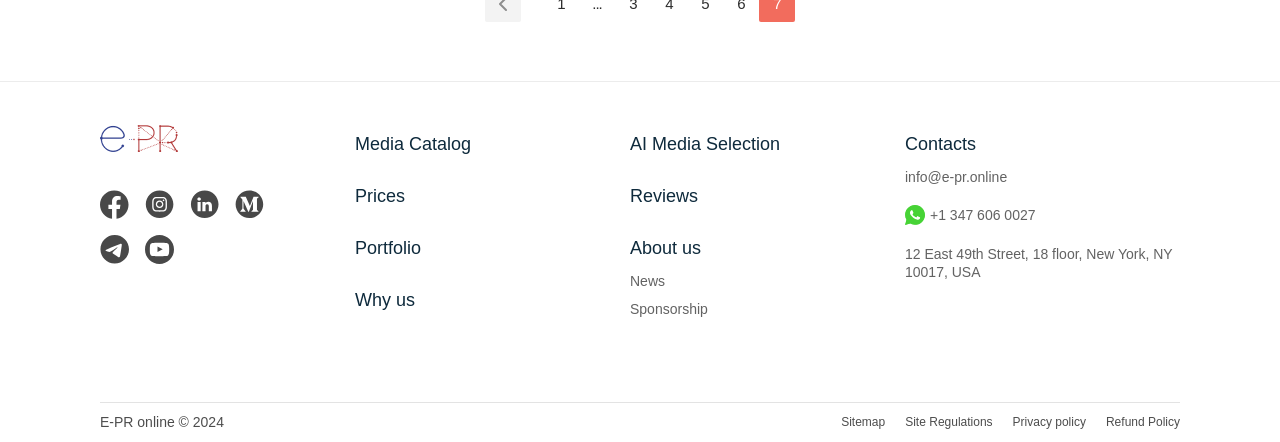Please find the bounding box for the UI component described as follows: "AI Media Selection".

[0.492, 0.303, 0.609, 0.349]